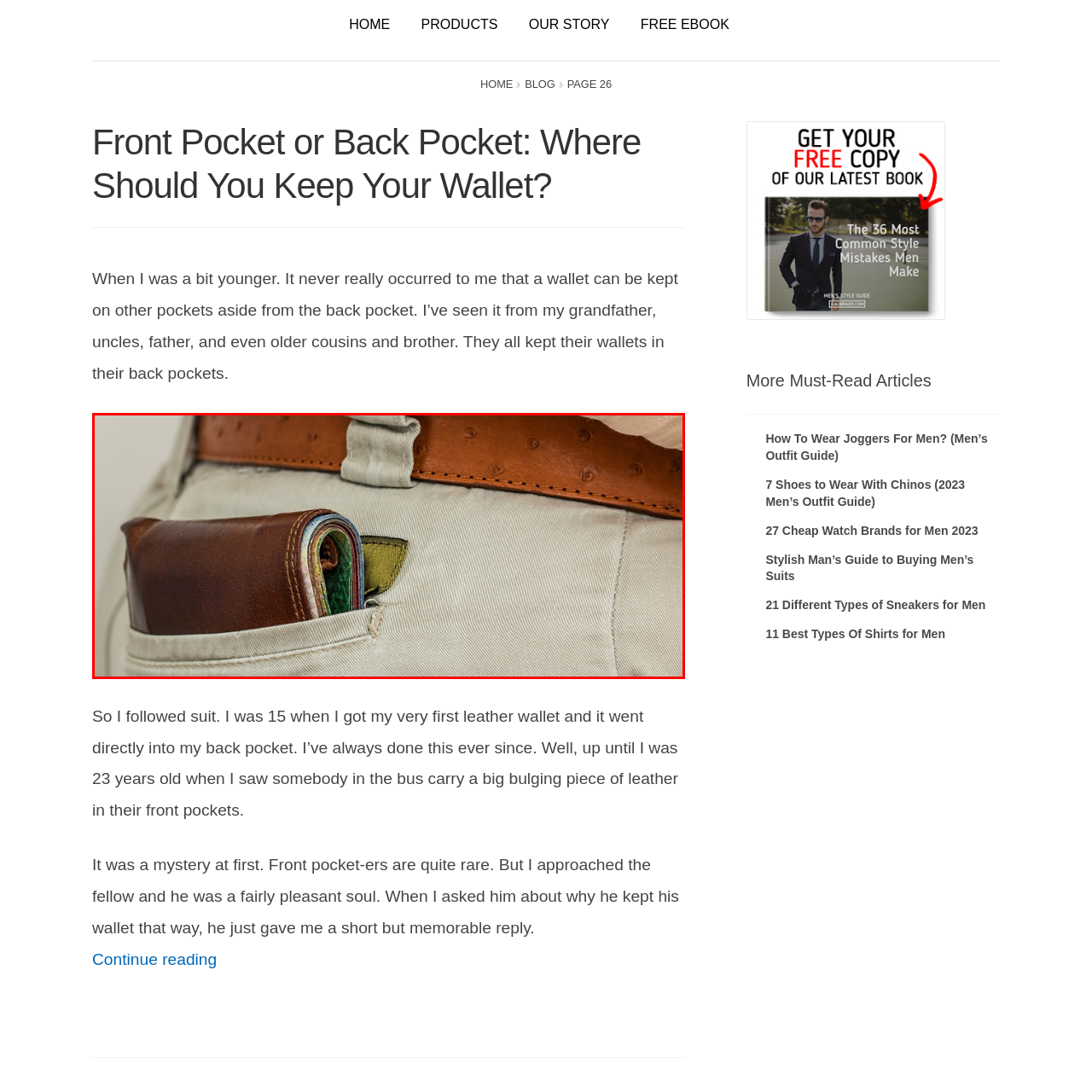What is the pattern on the belt?
Study the image framed by the red bounding box and answer the question in detail, relying on the visual clues provided.

The caption describes the belt as having a 'subtle pattern in a tan shade', indicating that the pattern is a light brown or beige color.